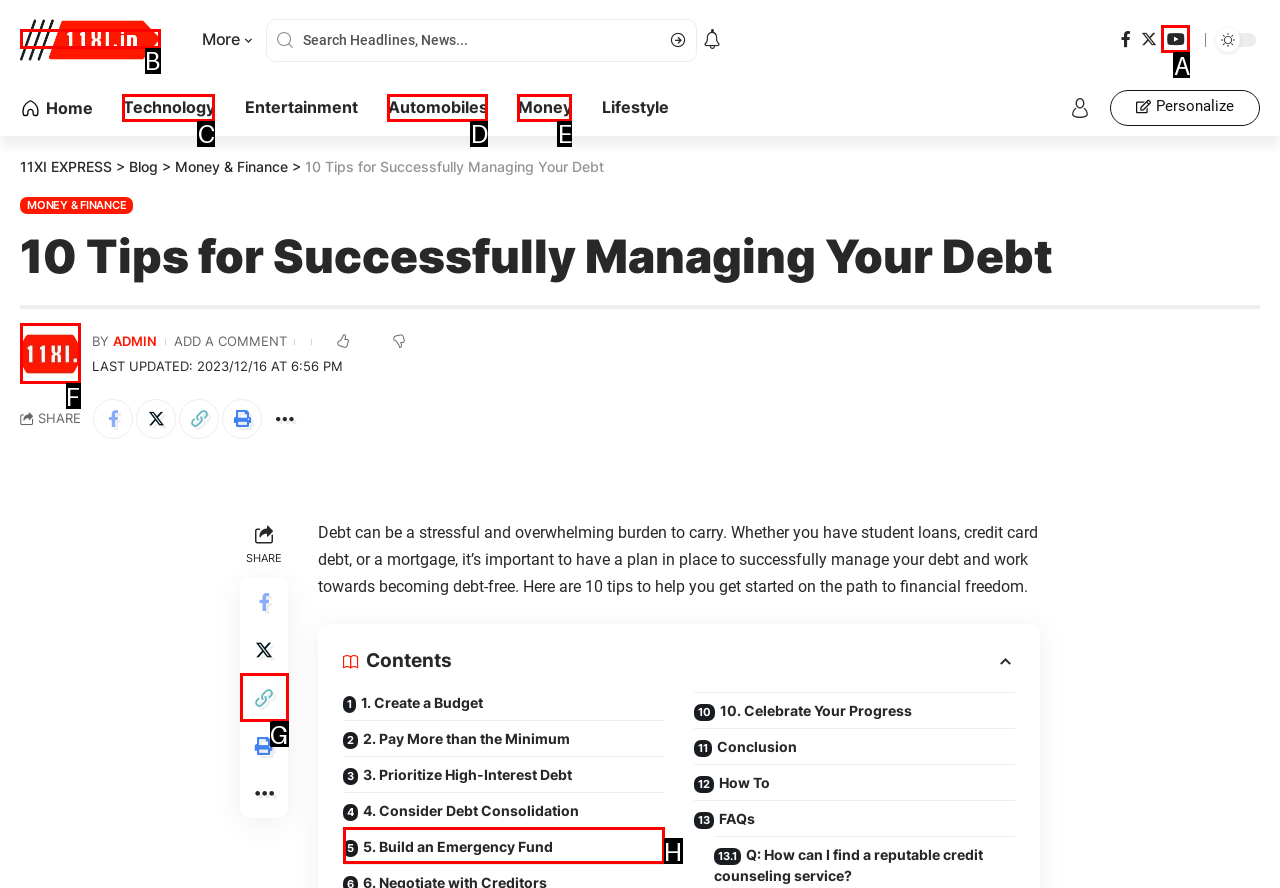Using the given description: Costco Travel Car Rental, identify the HTML element that corresponds best. Answer with the letter of the correct option from the available choices.

None